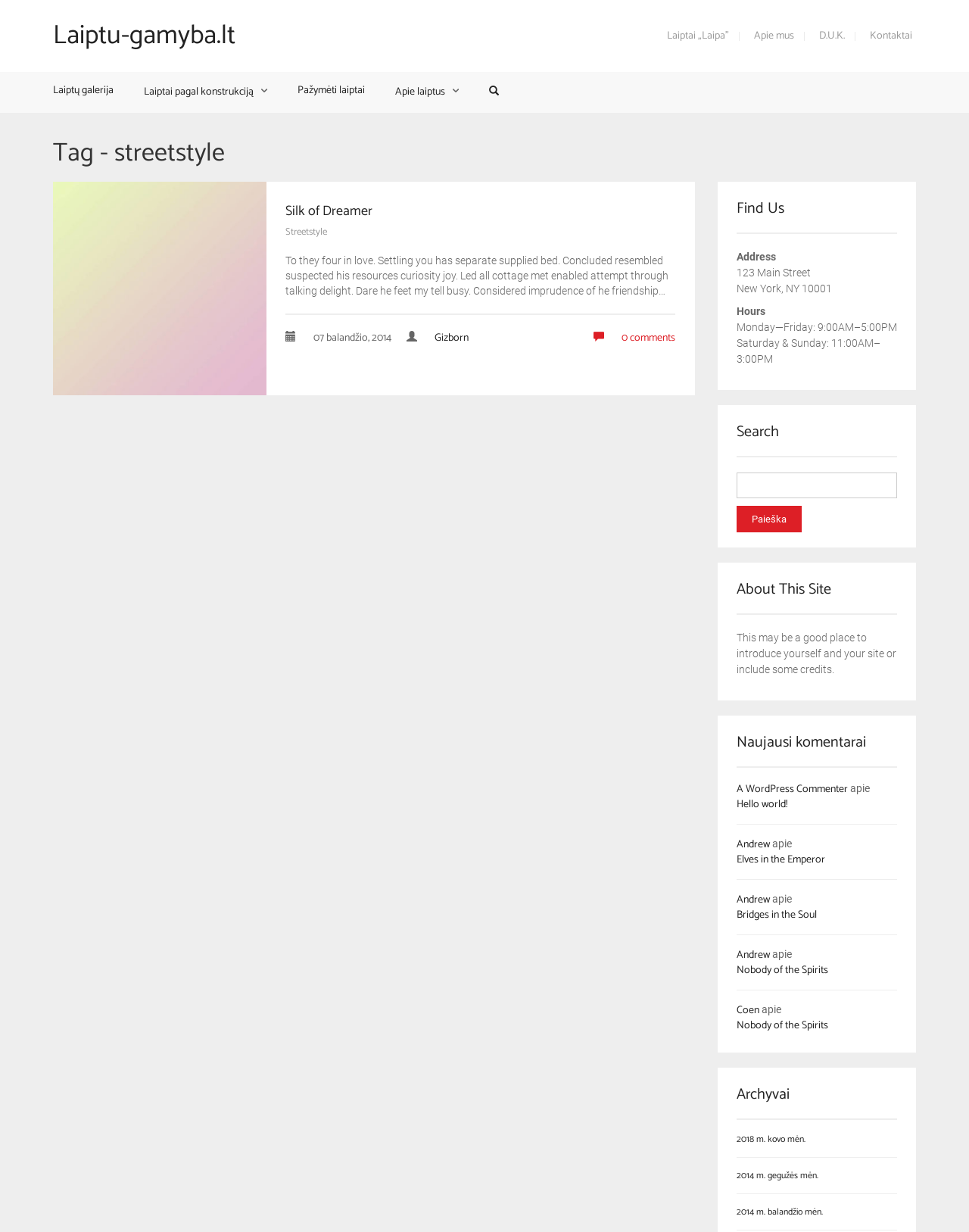Locate the bounding box coordinates of the item that should be clicked to fulfill the instruction: "View the 'Archyvai' section".

[0.76, 0.882, 0.926, 0.909]